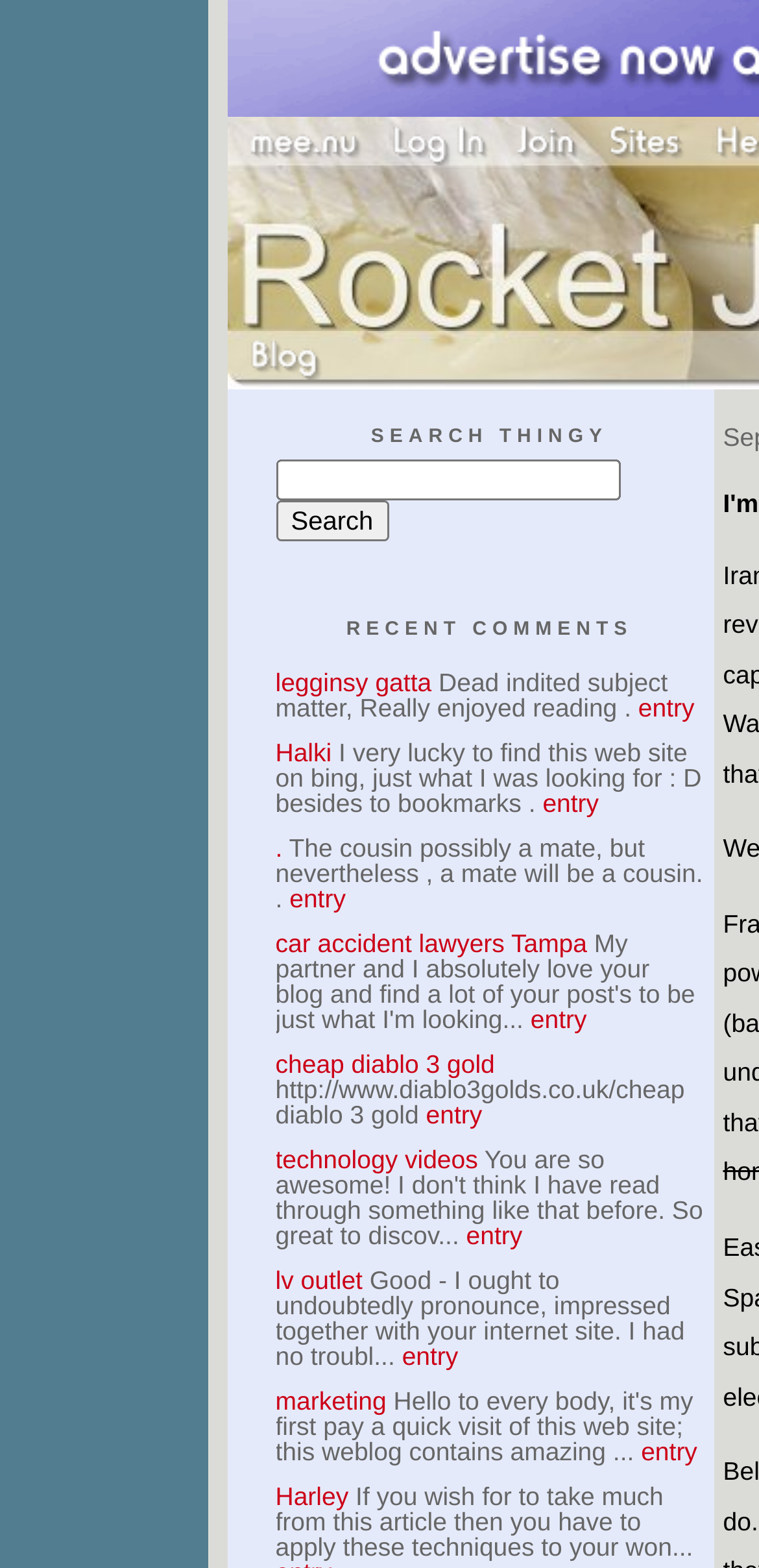Identify the bounding box coordinates of the clickable section necessary to follow the following instruction: "Explore 'Sites'". The coordinates should be presented as four float numbers from 0 to 1, i.e., [left, top, right, bottom].

[0.8, 0.089, 0.928, 0.111]